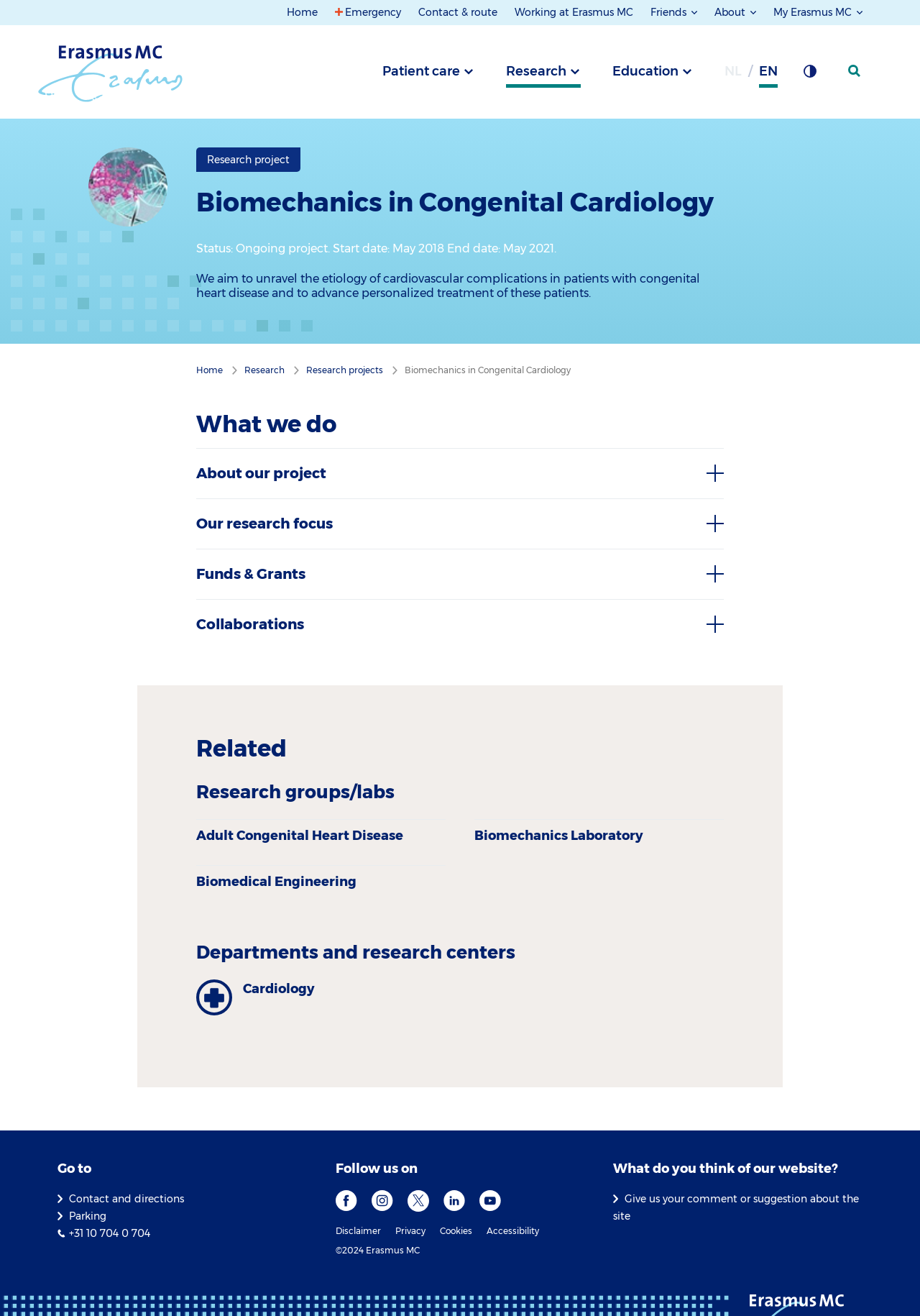Determine the bounding box coordinates of the UI element described by: "+31 10 704 0 704".

[0.062, 0.932, 0.163, 0.942]